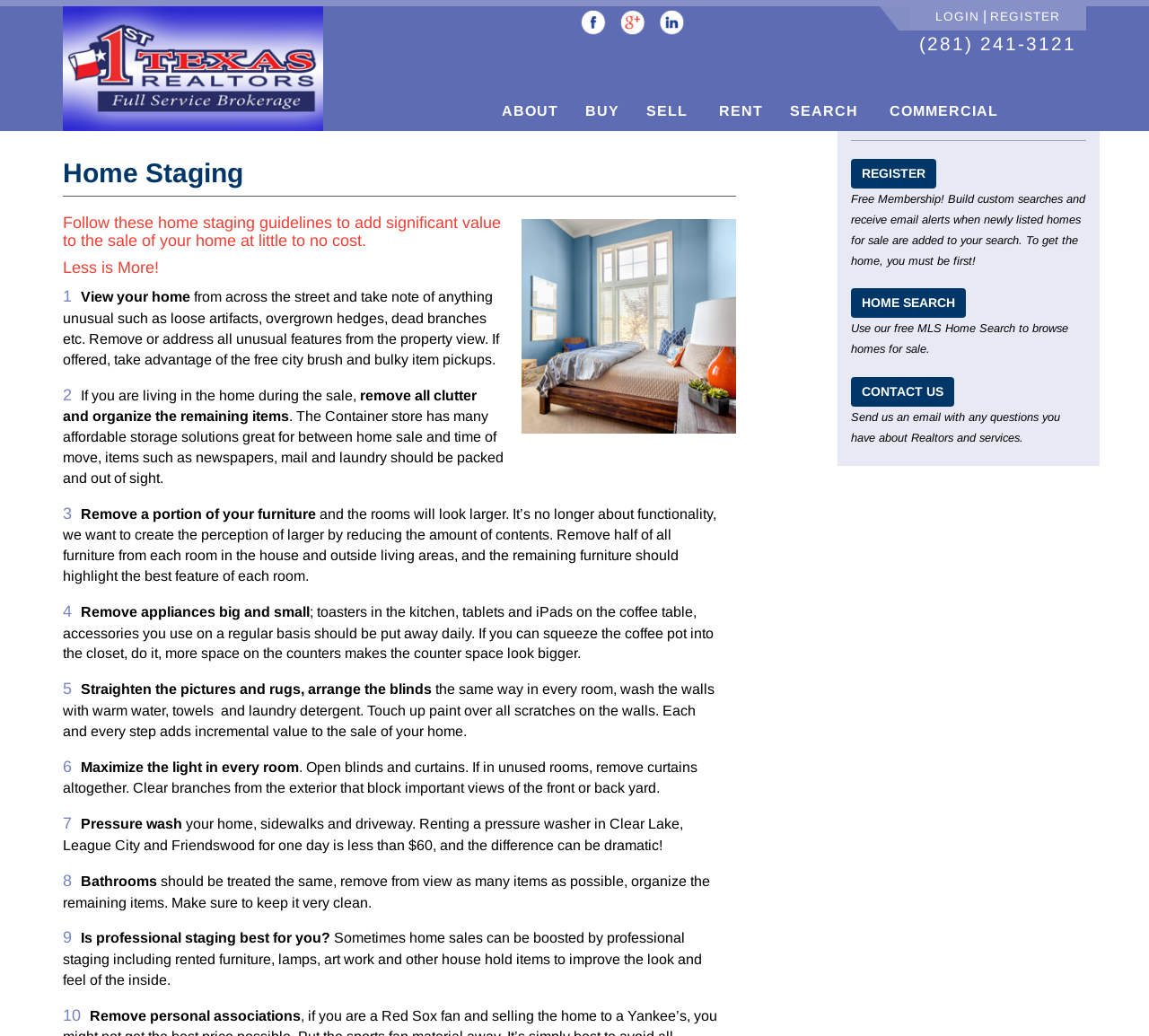Why should appliances be removed?
Provide a short answer using one word or a brief phrase based on the image.

Make counter space look bigger